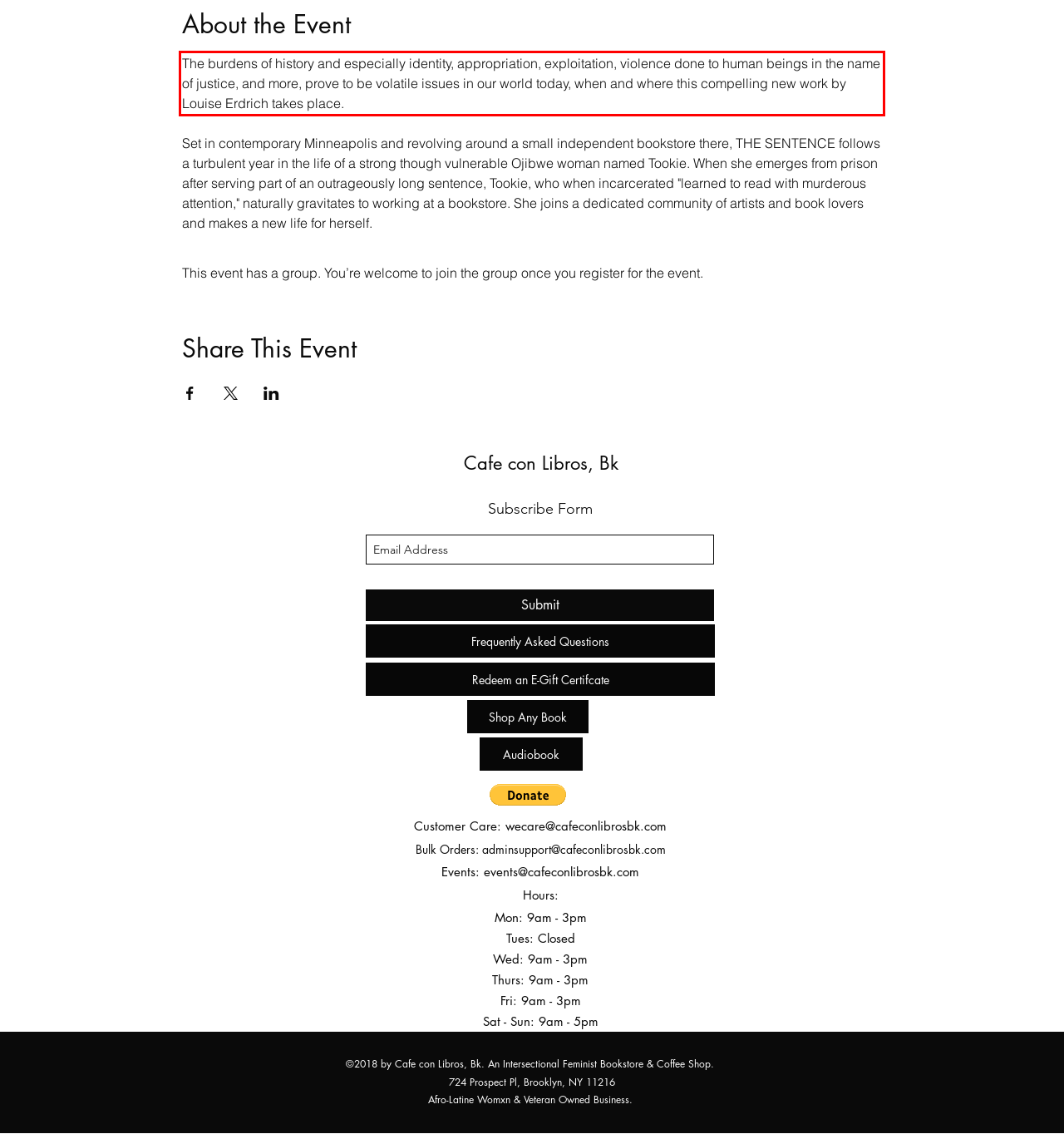Observe the screenshot of the webpage that includes a red rectangle bounding box. Conduct OCR on the content inside this red bounding box and generate the text.

The burdens of history and especially identity, appropriation, exploitation, violence done to human beings in the name of justice, and more, prove to be volatile issues in our world today, when and where this compelling new work by Louise Erdrich takes place.